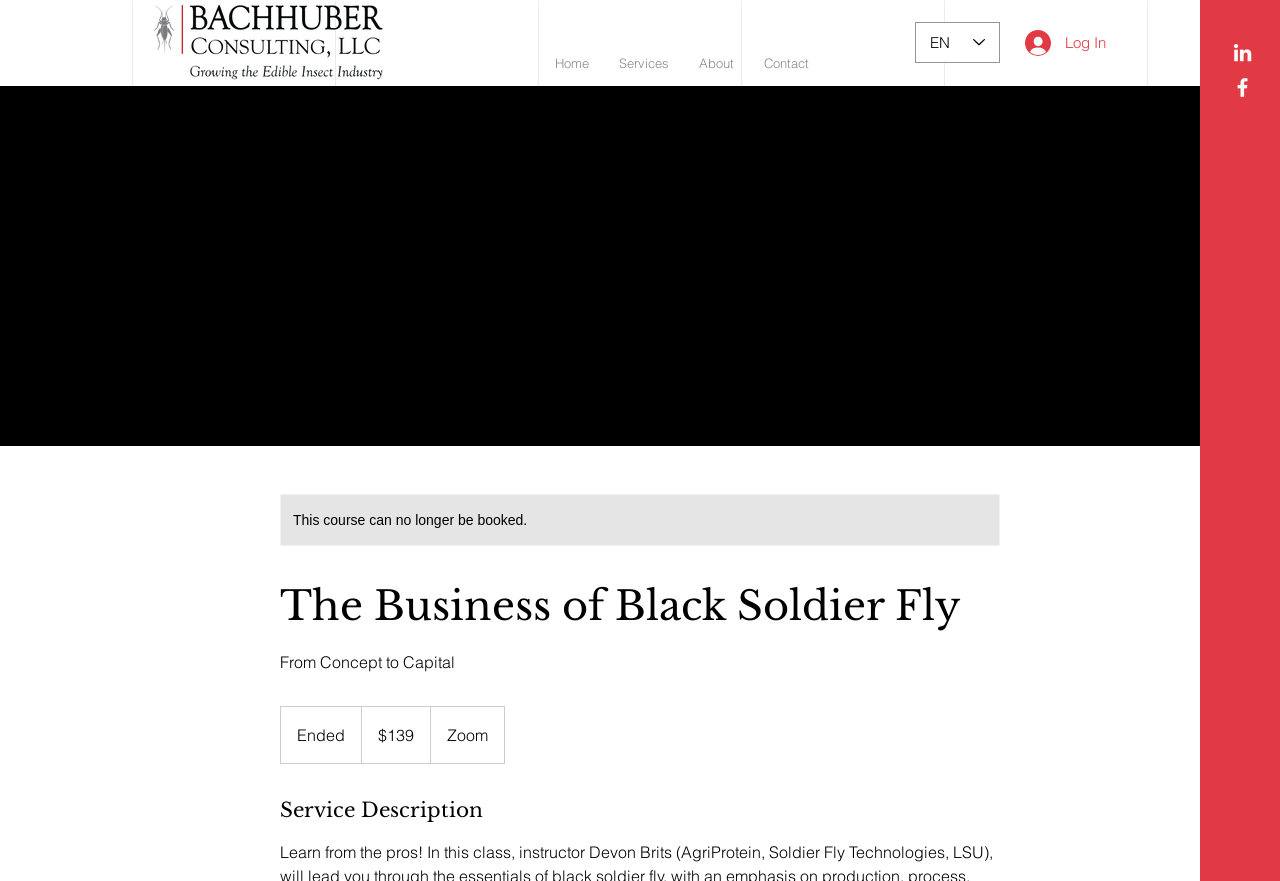Highlight the bounding box of the UI element that corresponds to this description: "aria-label="LinkedIn"".

[0.961, 0.045, 0.98, 0.074]